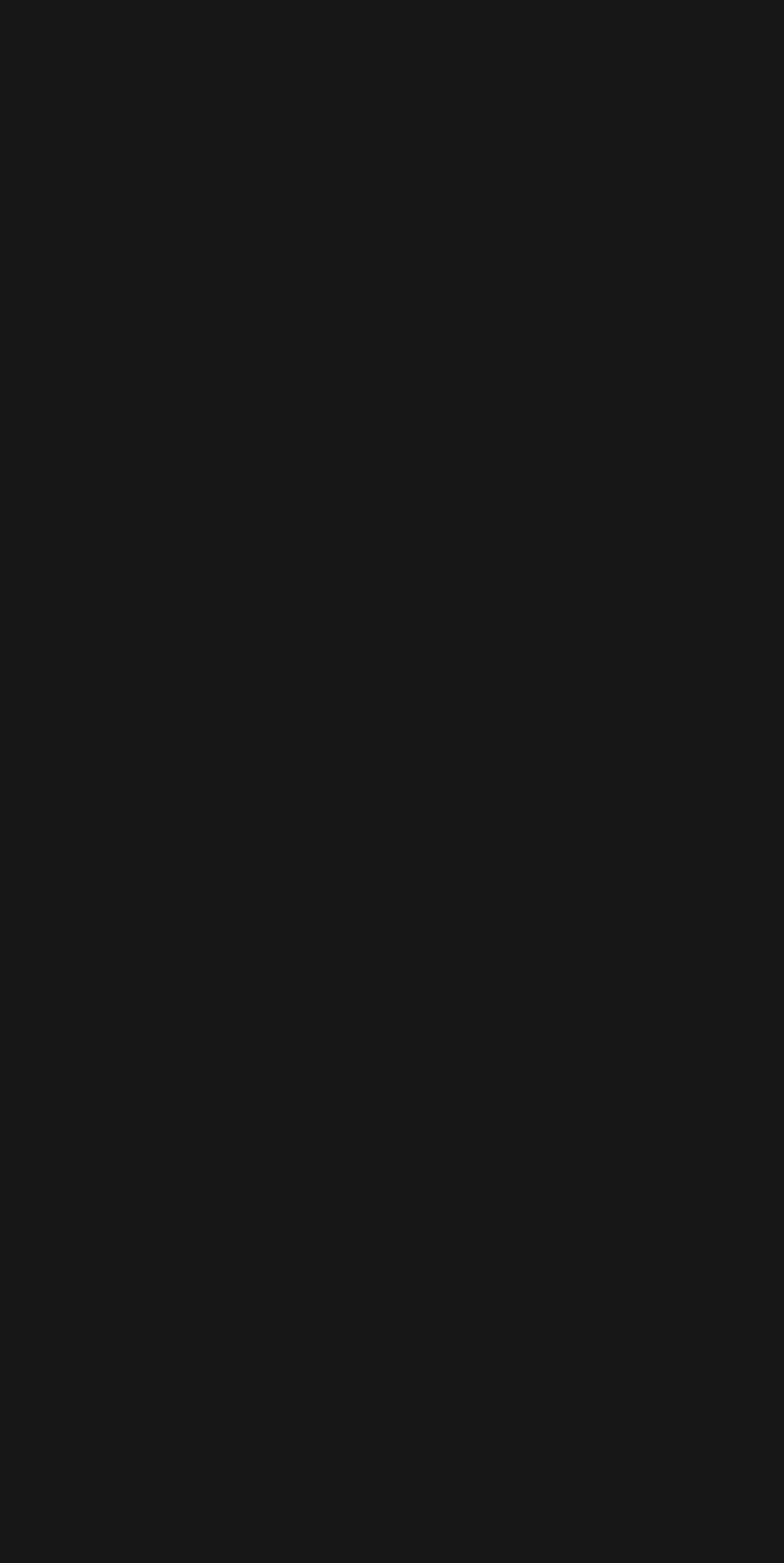Locate the bounding box coordinates of the region to be clicked to comply with the following instruction: "Click on Contact Us". The coordinates must be four float numbers between 0 and 1, in the form [left, top, right, bottom].

[0.09, 0.406, 0.91, 0.435]